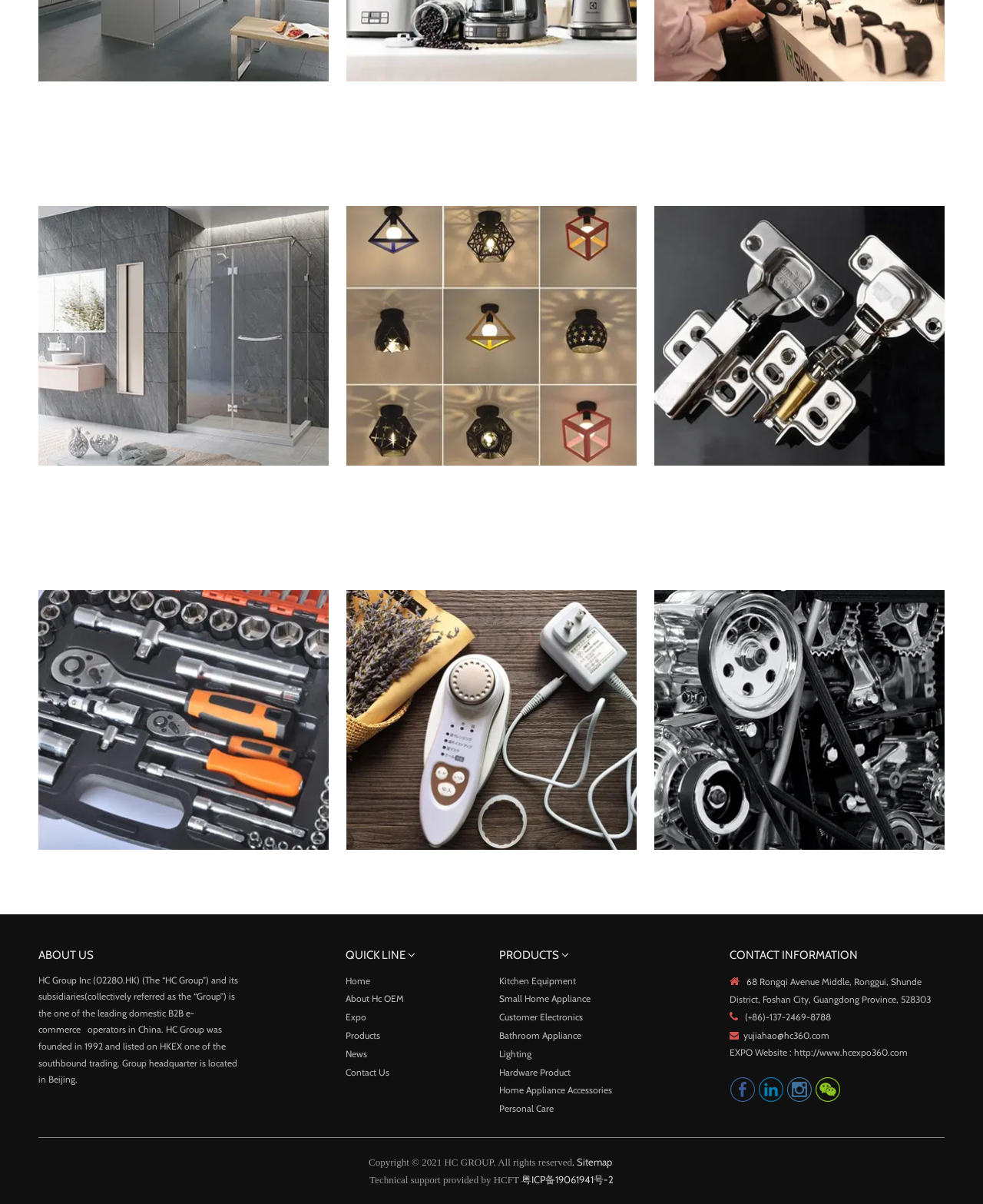Determine the bounding box coordinates of the clickable element necessary to fulfill the instruction: "Learn about the company". Provide the coordinates as four float numbers within the 0 to 1 range, i.e., [left, top, right, bottom].

[0.039, 0.785, 0.242, 0.802]